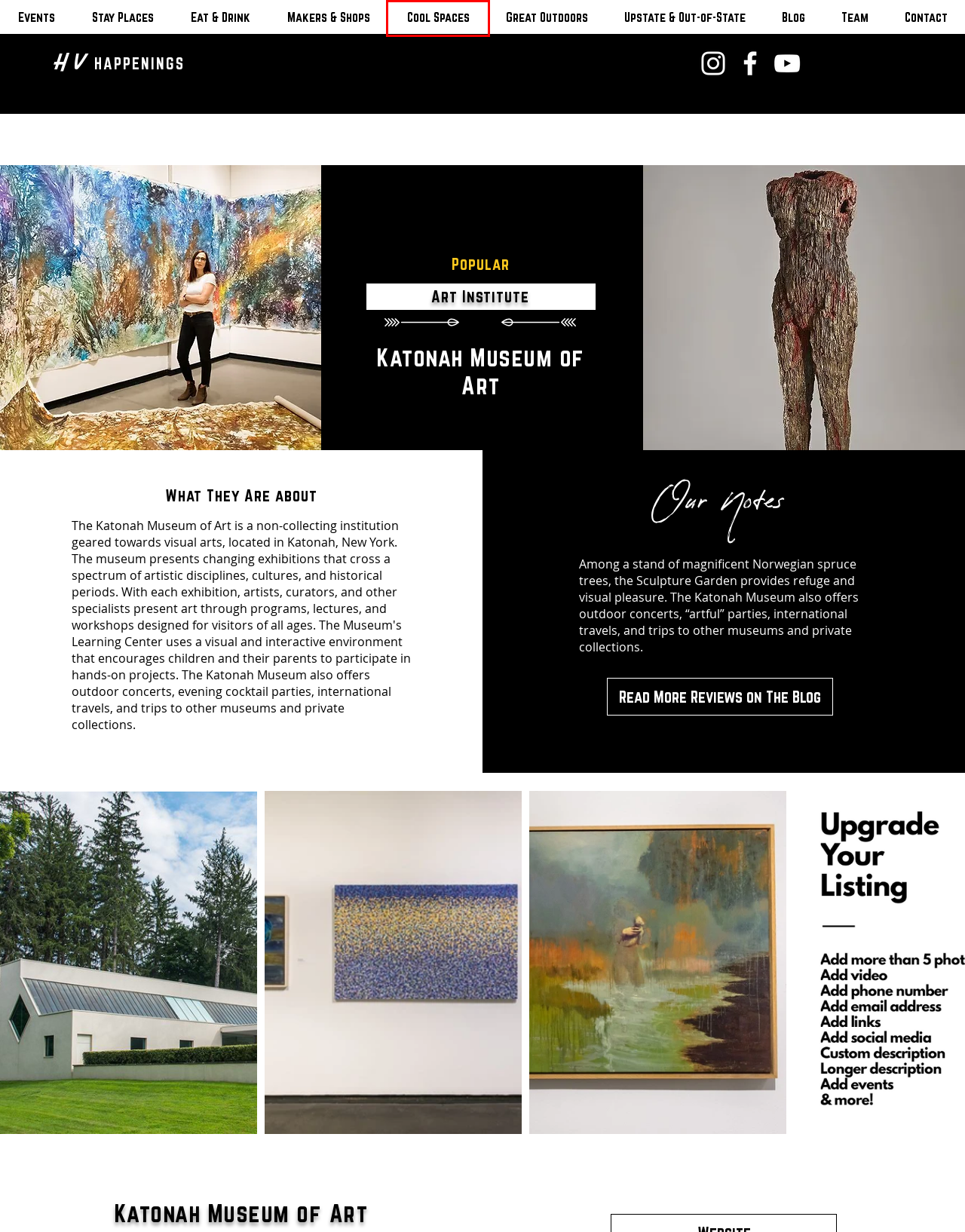Given a screenshot of a webpage with a red bounding box highlighting a UI element, determine which webpage description best matches the new webpage that appears after clicking the highlighted element. Here are the candidates:
A. Cool Spaces | New York | Hudson Valley Happenings
B. Team | New York | Hudson Valley Happenings
C. Makers & Shops | New York | Hudson Valley Happenings
D. Great Outdoors | New York | Hudson Valley Happenings
E. Contact | New York | Hudson Valley Happenings
F. Events | New York | Hudson Valley
G. Home | New York | Hudson Valley Happenings
H. Eat & Drink | New York | Hudson Valley Happenings

A